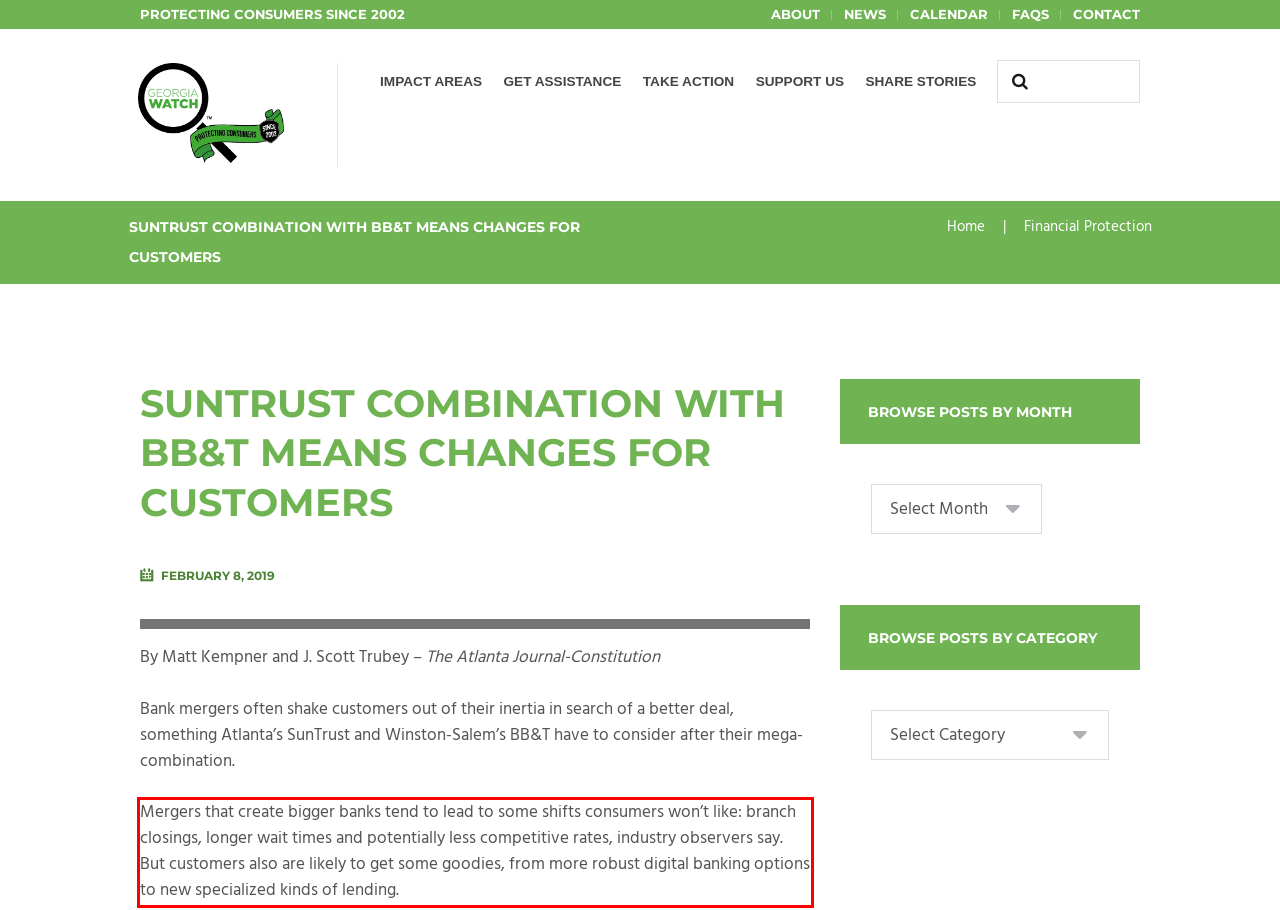Please extract the text content from the UI element enclosed by the red rectangle in the screenshot.

Mergers that create bigger banks tend to lead to some shifts consumers won’t like: branch closings, longer wait times and potentially less competitive rates, industry observers say. But customers also are likely to get some goodies, from more robust digital banking options to new specialized kinds of lending.